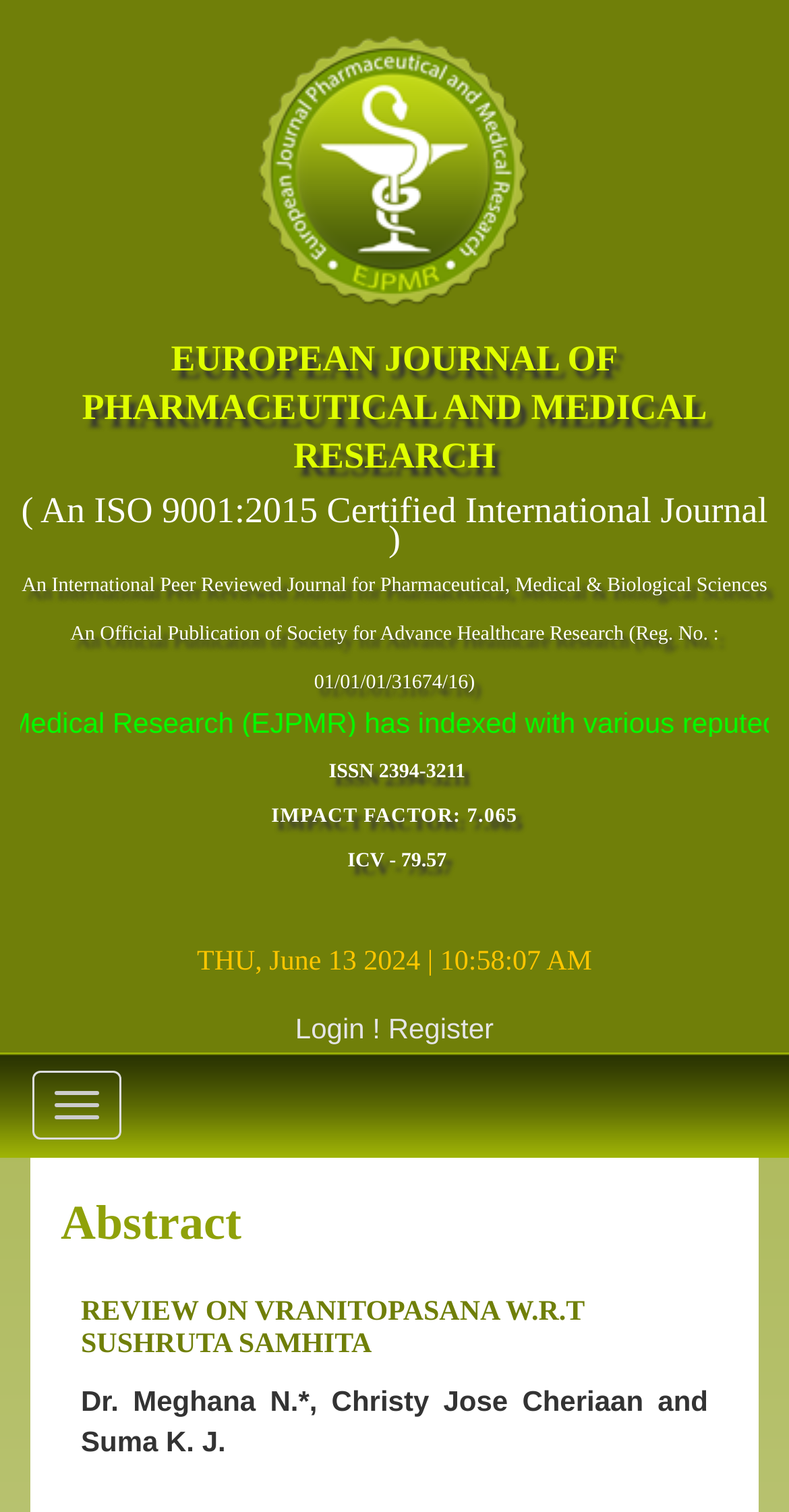What is the title of the abstract?
Relying on the image, give a concise answer in one word or a brief phrase.

REVIEW ON VRANITOPASANA W.R.T SUSHRUTA SAMHITA